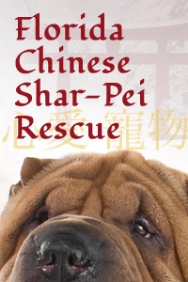What is the theme of the background in the image?
Using the image as a reference, answer the question in detail.

The background of the image appears to have a subtle Asian theme, which complements the cultural heritage of the Shar-Pei breed.